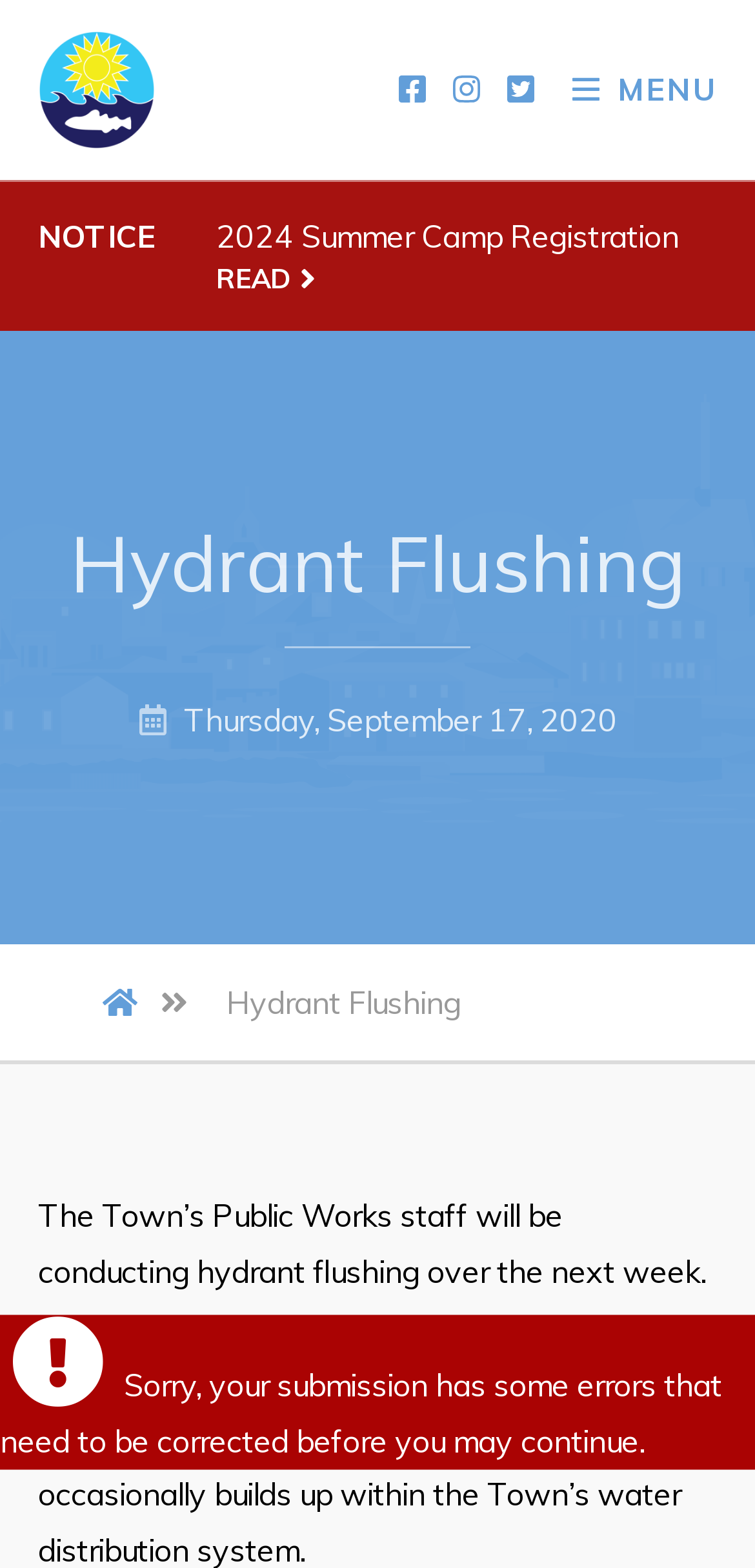Could you indicate the bounding box coordinates of the region to click in order to complete this instruction: "View Town Hall information".

[0.028, 0.163, 0.316, 0.199]